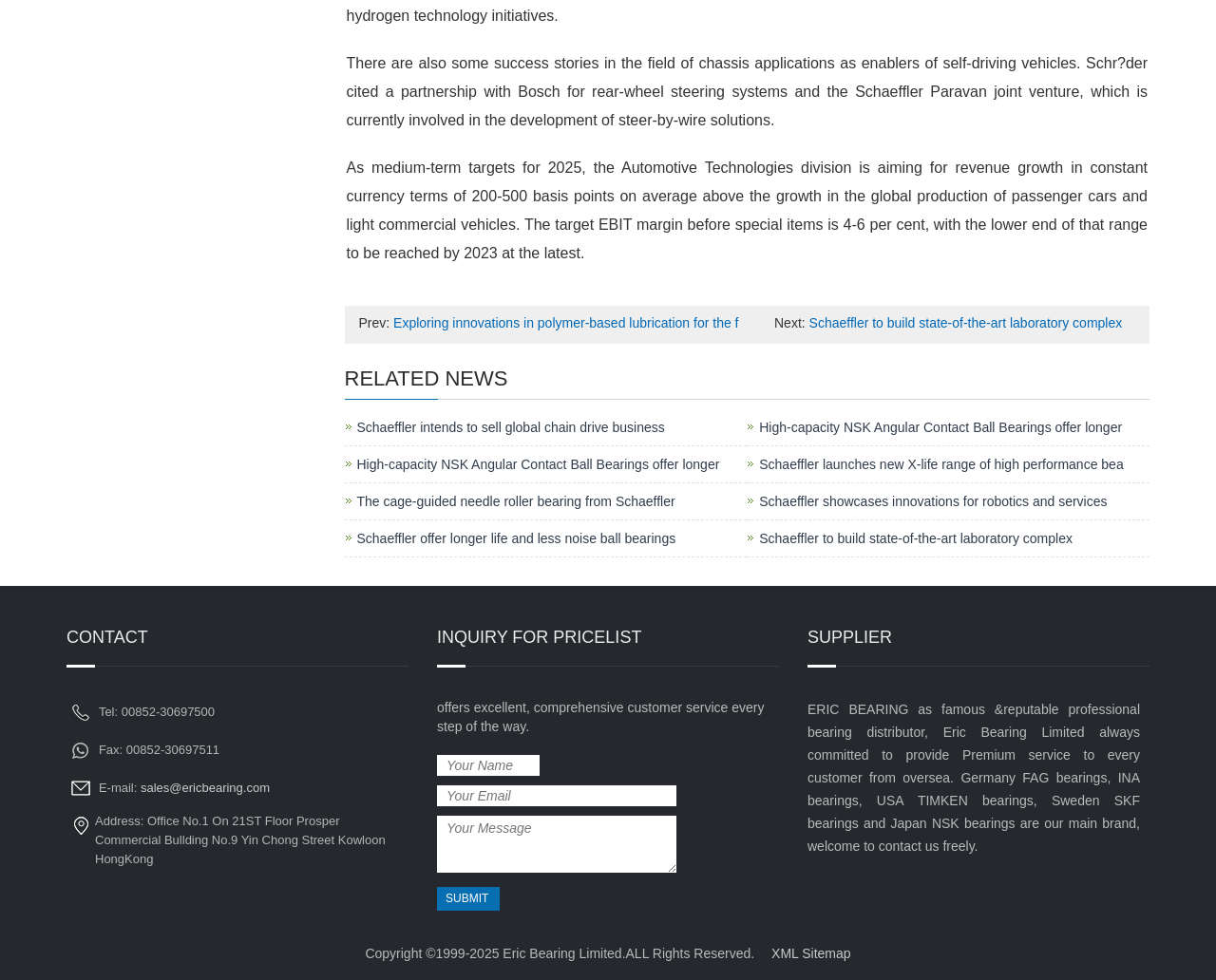Determine the bounding box coordinates of the clickable area required to perform the following instruction: "Click the 'Exploring innovations in polymer-based lubrication for the f' link". The coordinates should be represented as four float numbers between 0 and 1: [left, top, right, bottom].

[0.323, 0.321, 0.607, 0.337]